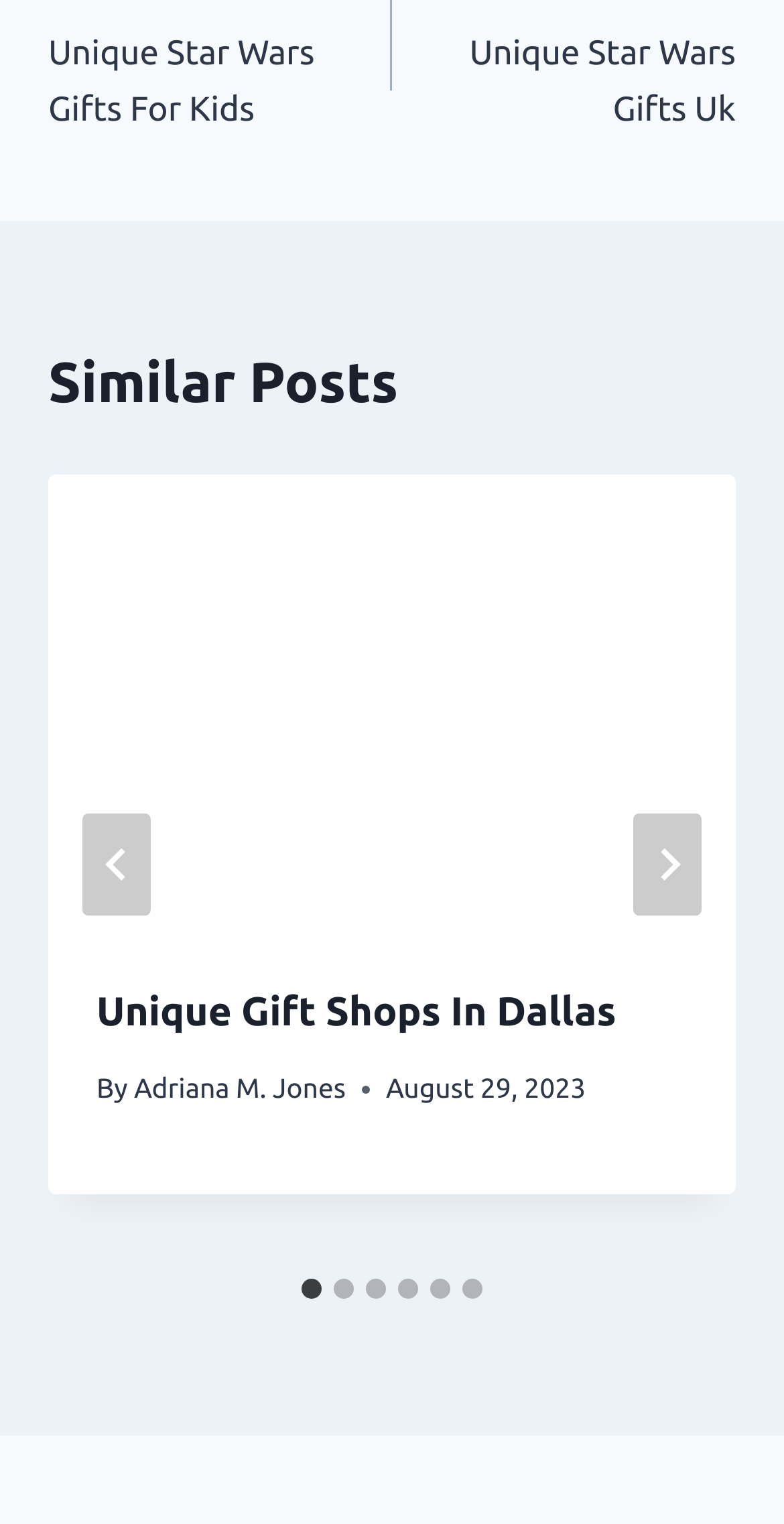What is the purpose of the 'Next' button?
Using the image, respond with a single word or phrase.

To go to the next slide